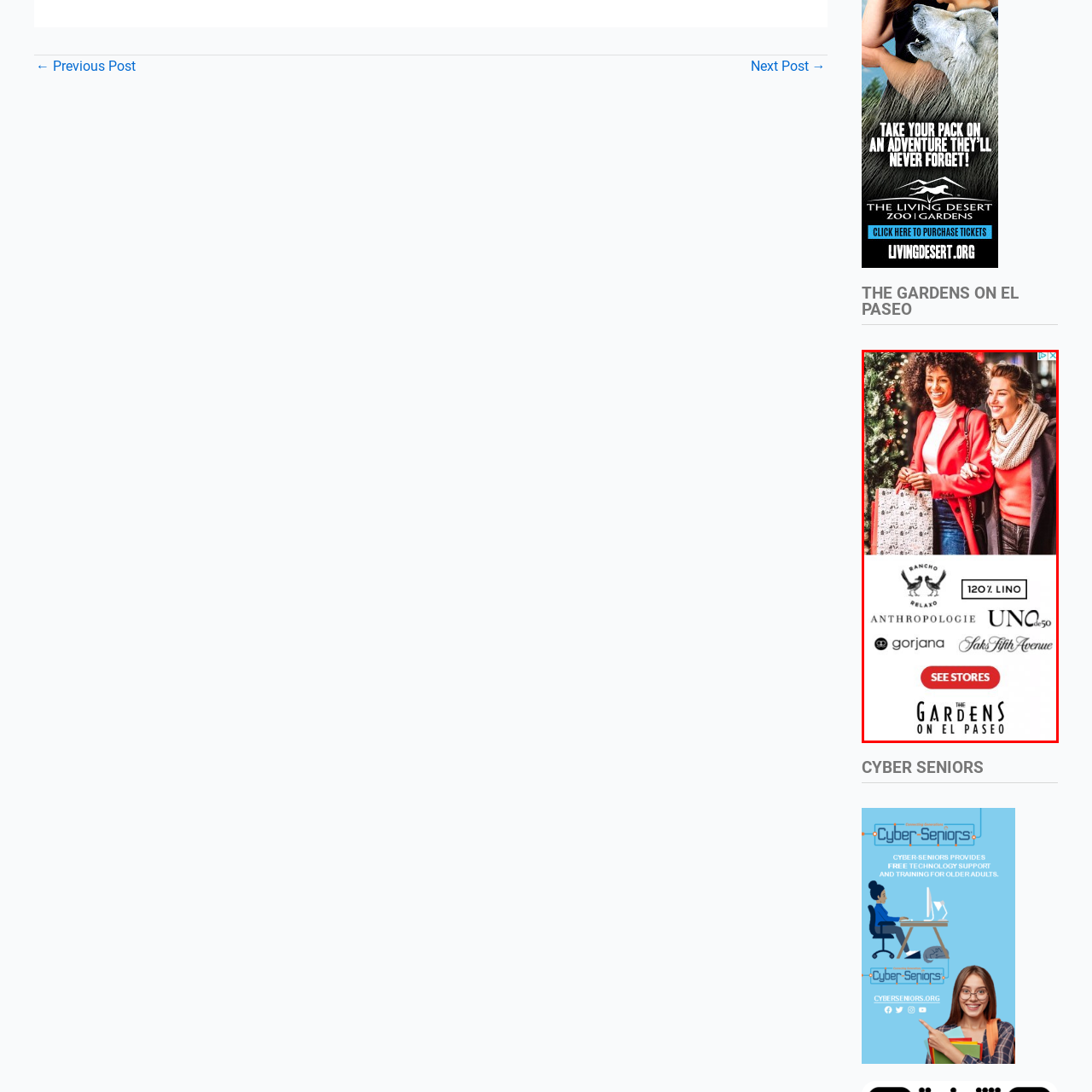Provide a comprehensive description of the image contained within the red rectangle.

The image showcases two stylishly dressed women enjoying a festive shopping experience. One woman, with curly hair, is wearing a bright red coat and is holding a shopping bag, embodying the holiday spirit. Her companion, dressed in a cozy sweater, has a cheerful smile, resonating with the joy of the season. The background is adorned with luminous decorations, enhancing the charming atmosphere. Beneath the image, logos of various stores, including Anthropologie and Saks Fifth Avenue, invite shoppers to explore "The Gardens on El Paseo," hinting at a delightful shopping destination filled with diverse retail options.